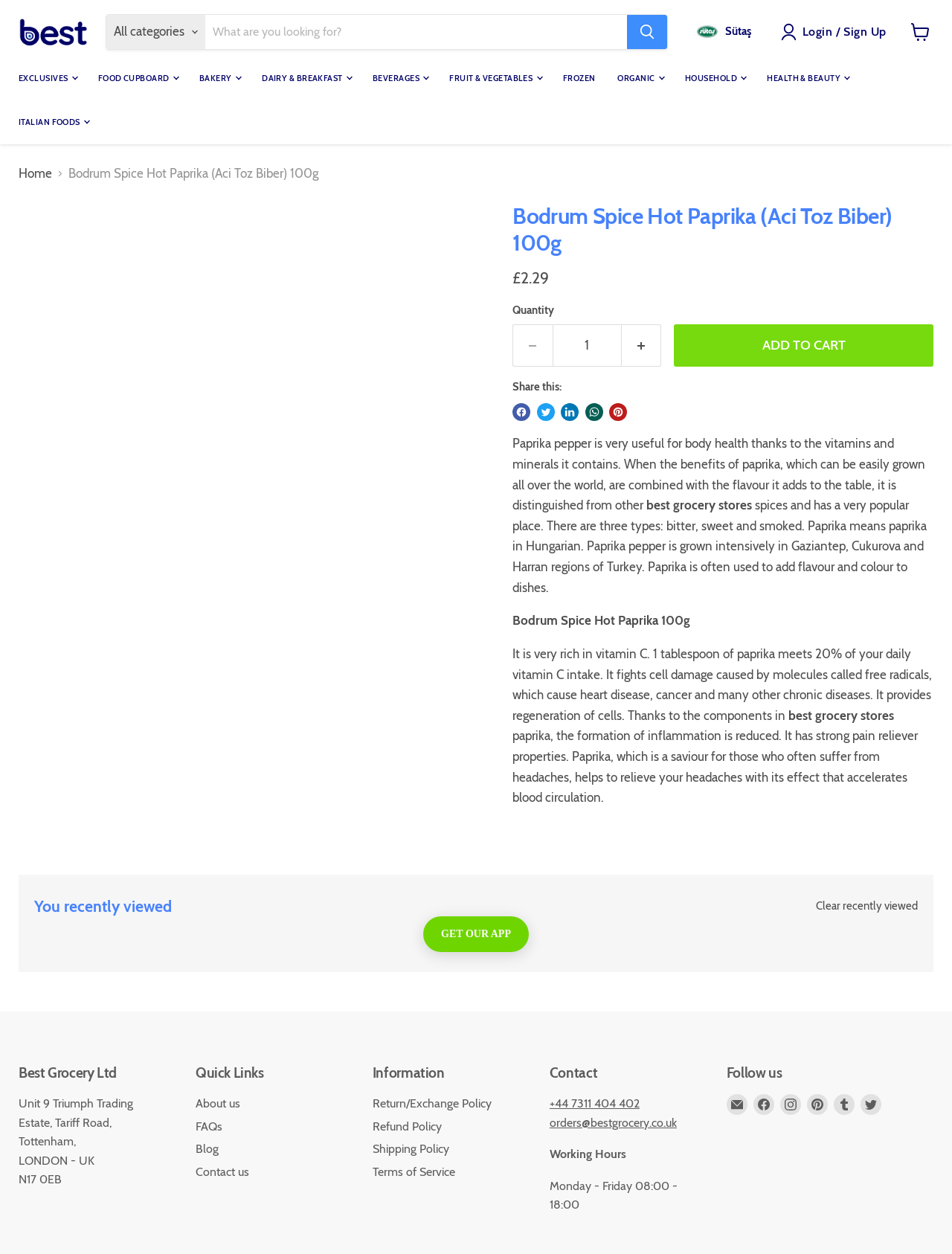What is the name of the product on this page?
Using the details shown in the screenshot, provide a comprehensive answer to the question.

I found the answer by looking at the heading 'Bodrum Spice Hot Paprika (Aci Toz Biber) 100g' inside the article element, which suggests that this is the name of the product being described on this page.